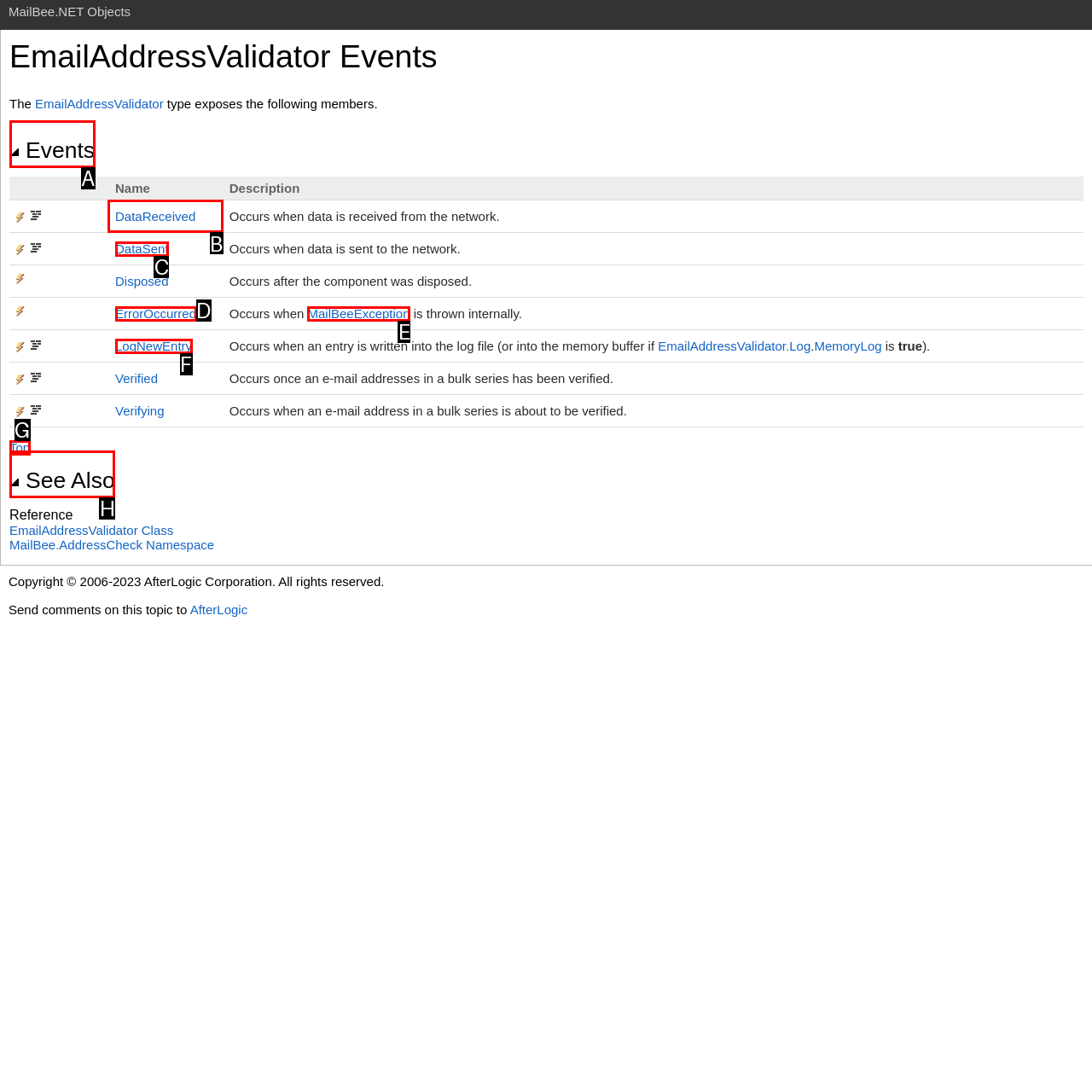Select the appropriate HTML element that needs to be clicked to finish the task: Click on the 'DataReceived' event
Reply with the letter of the chosen option.

B